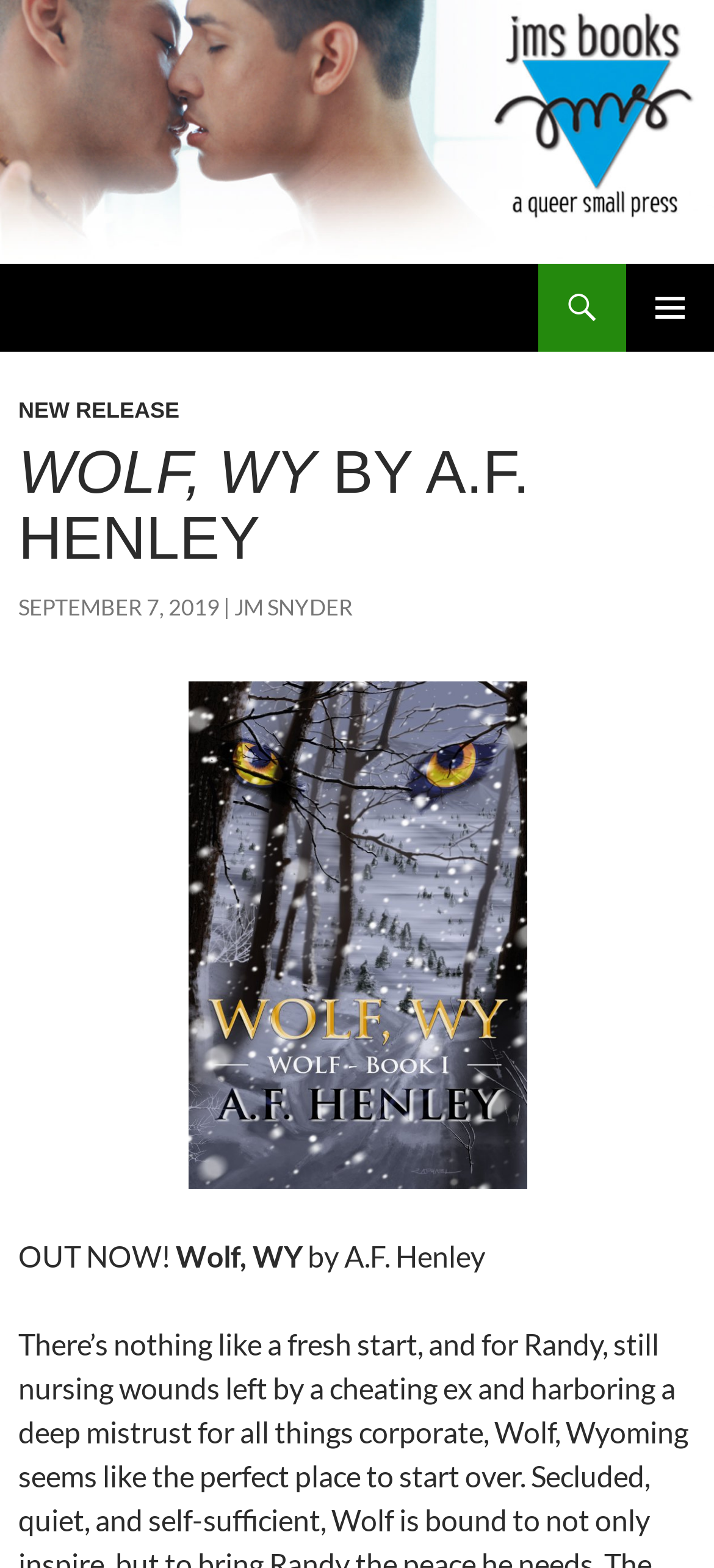What is the publisher of the book?
Using the image, answer in one word or phrase.

JMS Books LLC